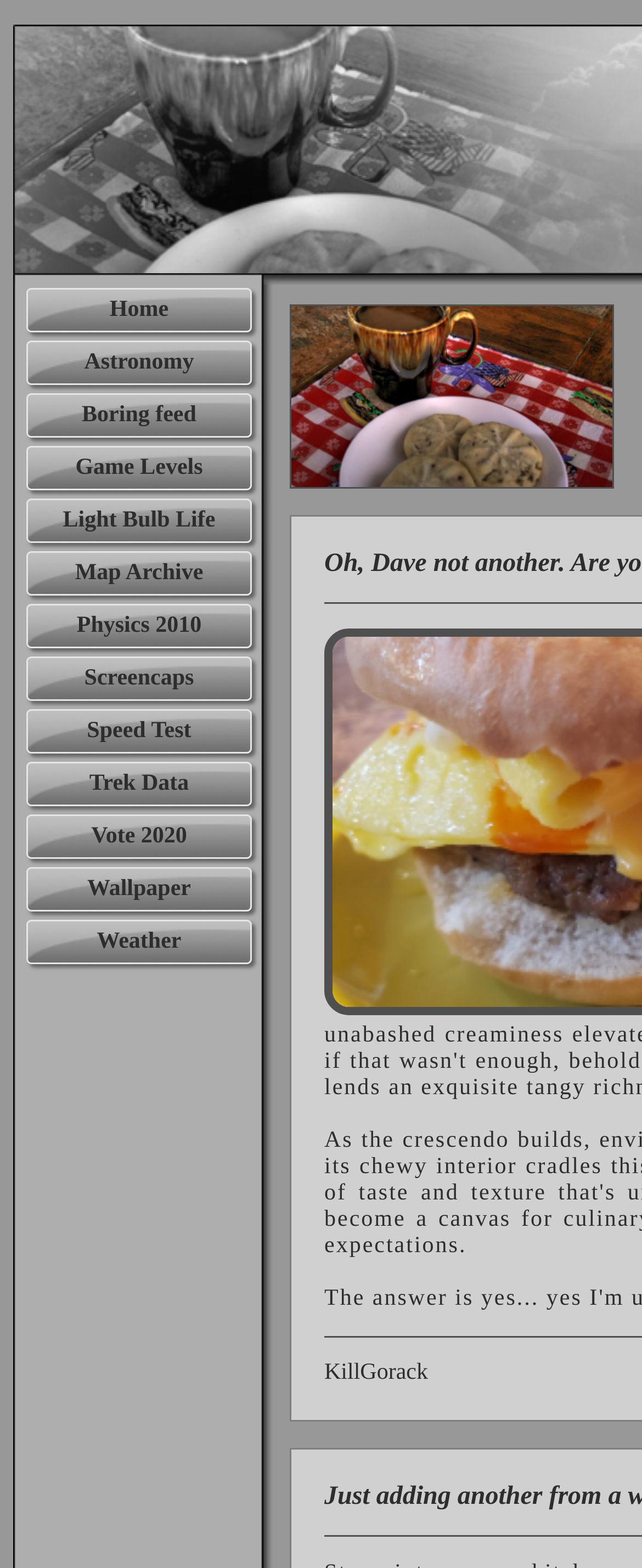Please locate the clickable area by providing the bounding box coordinates to follow this instruction: "view astronomy content".

[0.041, 0.217, 0.392, 0.246]